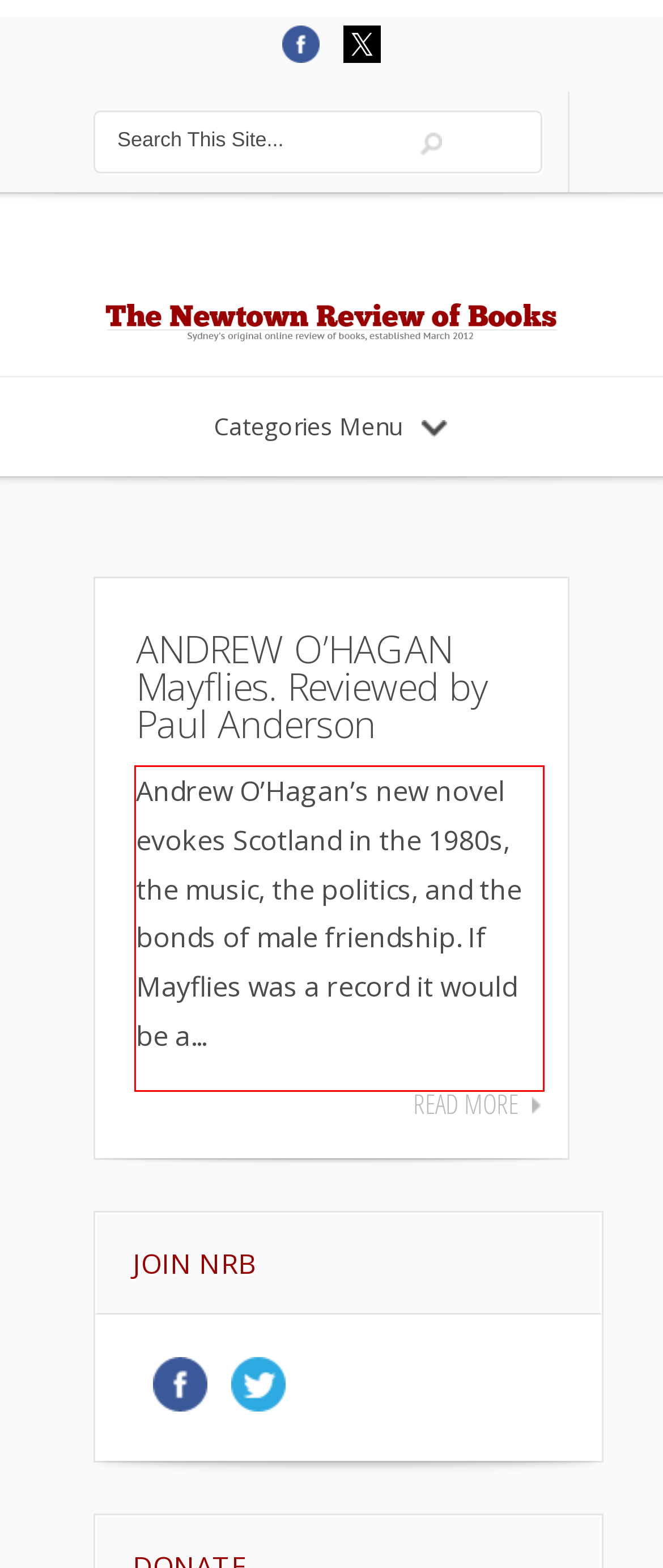Please perform OCR on the UI element surrounded by the red bounding box in the given webpage screenshot and extract its text content.

Andrew O’Hagan’s new novel evokes Scotland in the 1980s, the music, the politics, and the bonds of male friendship. If Mayflies was a record it would be a...